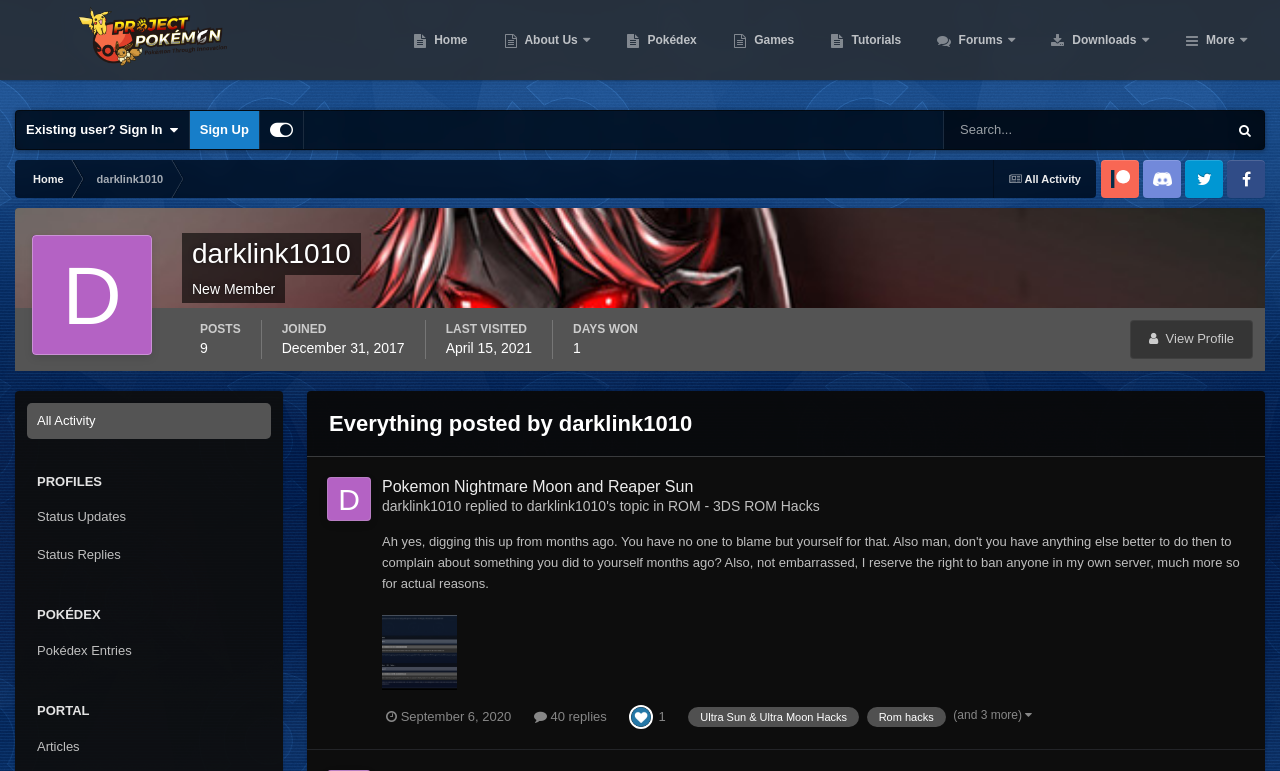Find the bounding box coordinates of the element you need to click on to perform this action: 'Go to Pokédex'. The coordinates should be represented by four float values between 0 and 1, in the format [left, top, right, bottom].

[0.552, 0.005, 0.635, 0.065]